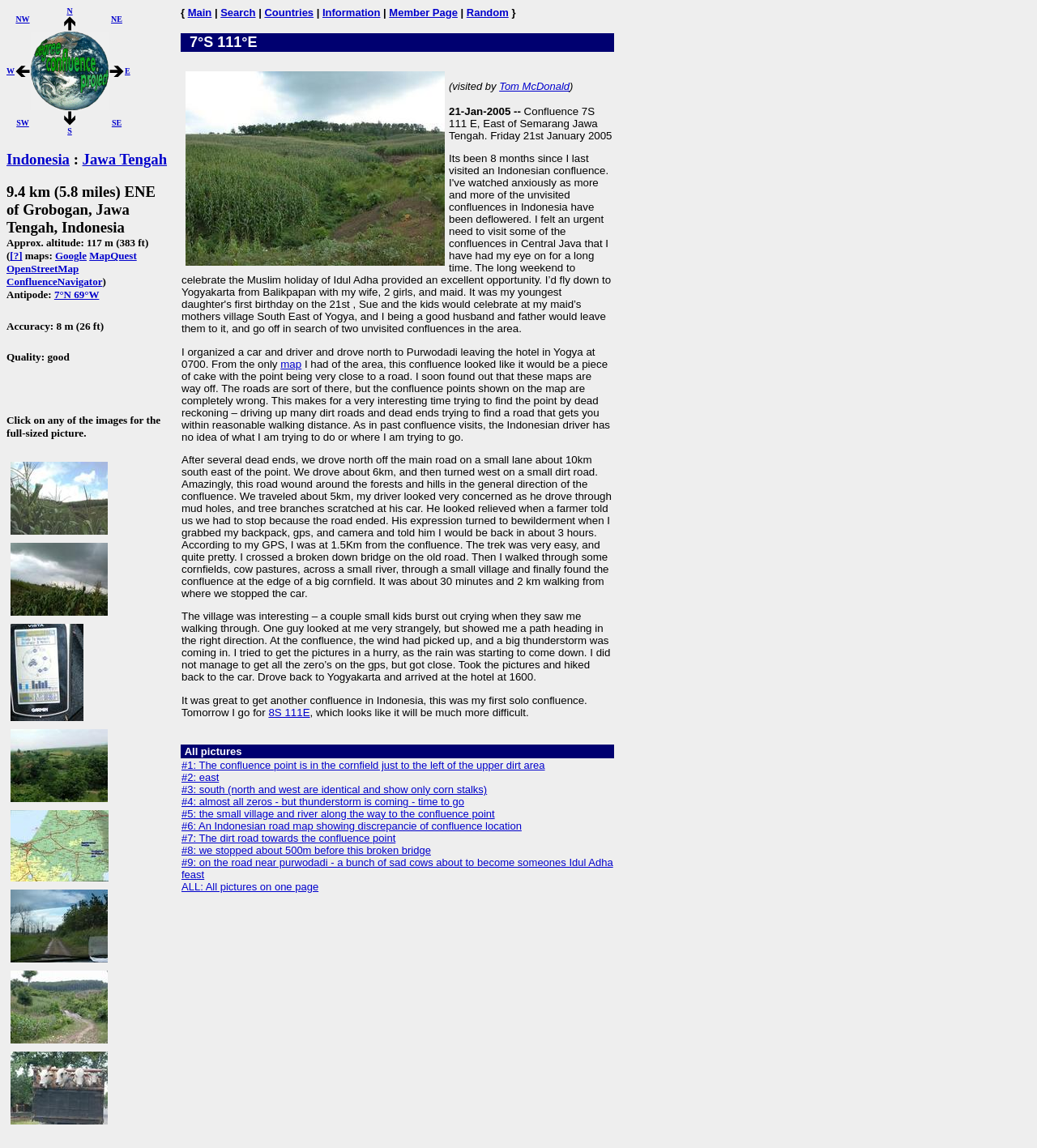How many images are available for the confluence point?
Look at the screenshot and respond with a single word or phrase.

9